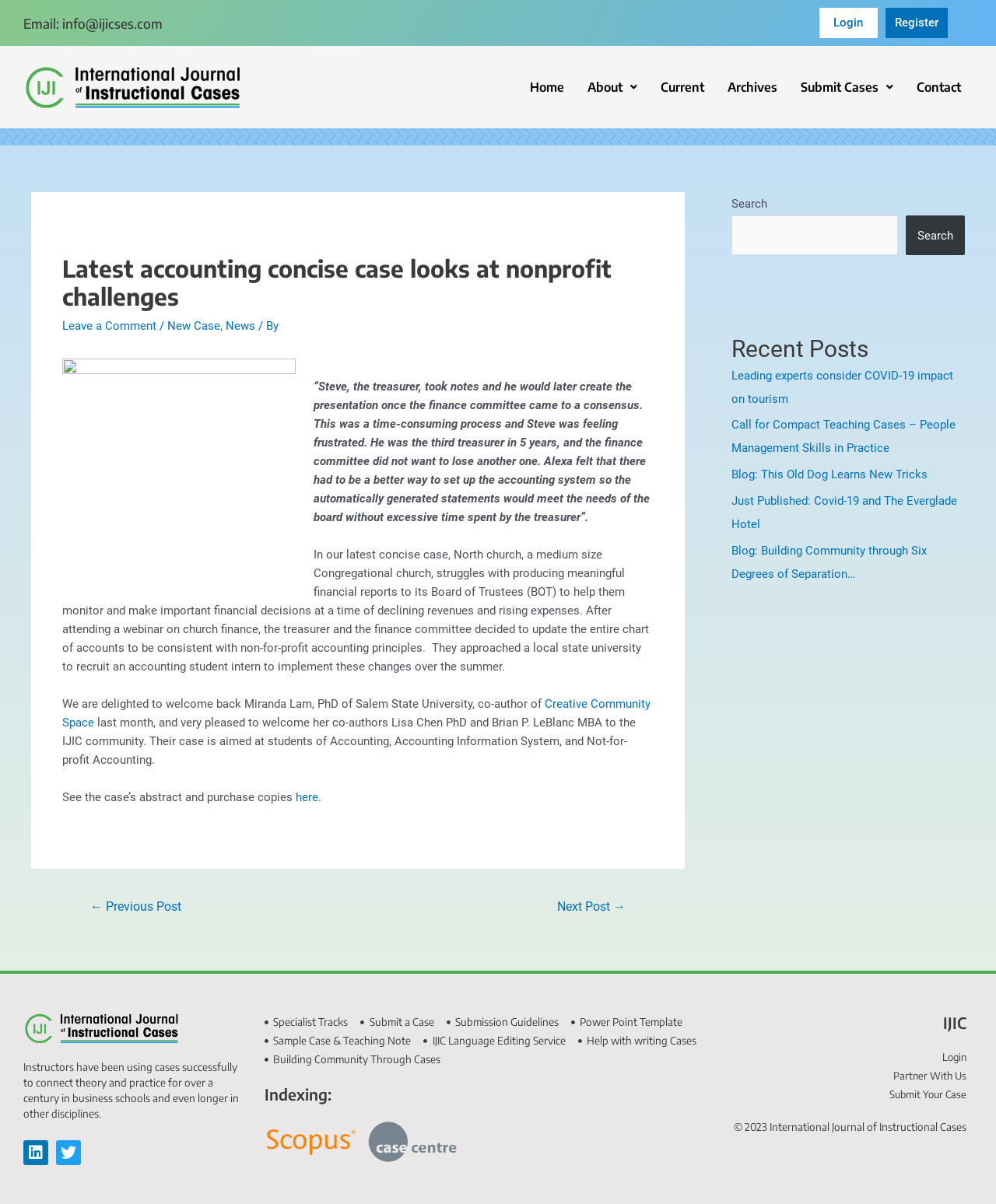Determine the bounding box coordinates for the UI element described. Format the coordinates as (top-left x, top-left y, bottom-right x, bottom-right y) and ensure all values are between 0 and 1. Element description: Submit a Case

[0.362, 0.841, 0.436, 0.857]